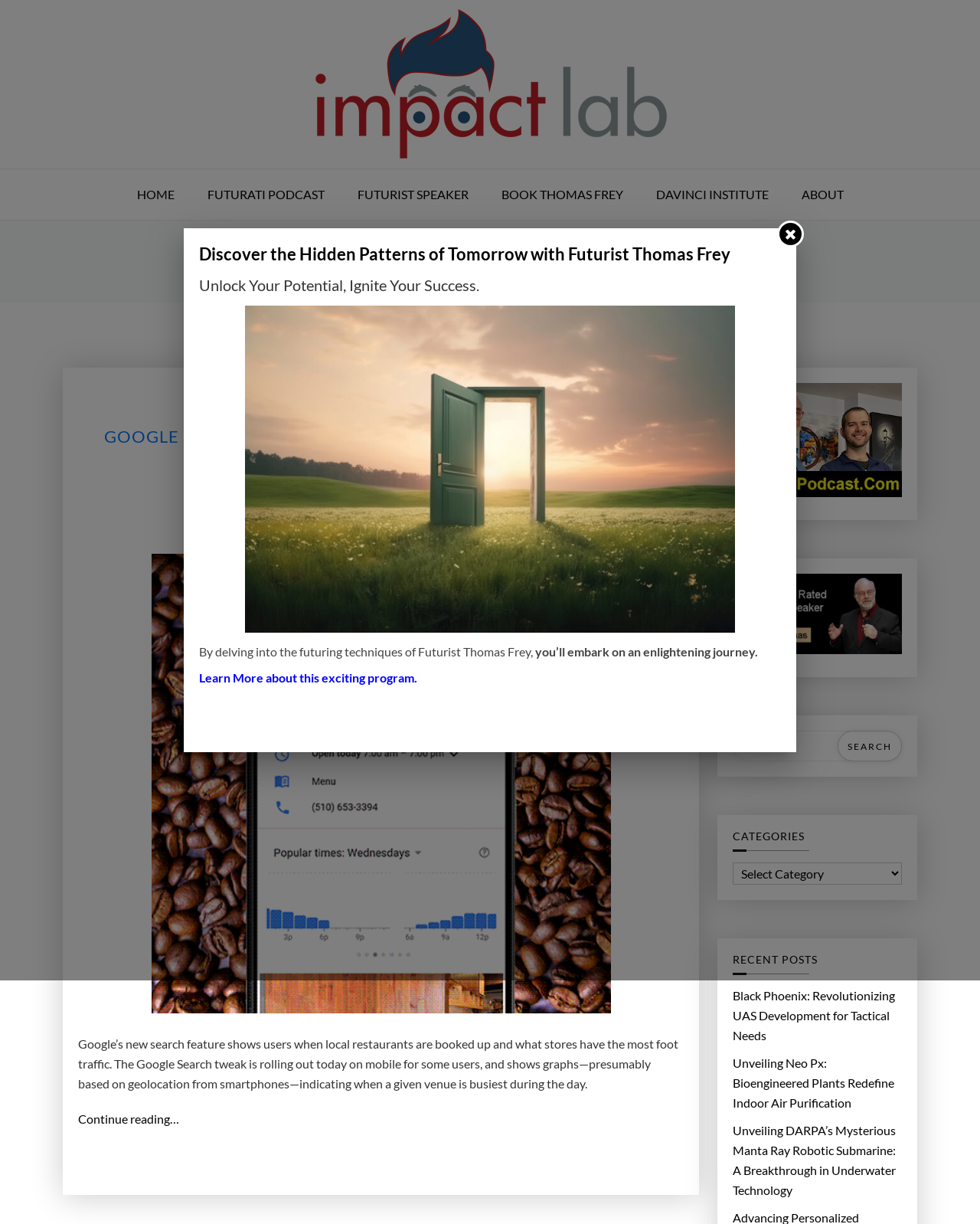Select the bounding box coordinates of the element I need to click to carry out the following instruction: "Read the article 'GOOGLE SEARCH WILL NOW TELL YOU WHEN A RESTAURANT OR STORE IS TOO BUSY'".

[0.08, 0.348, 0.698, 0.382]